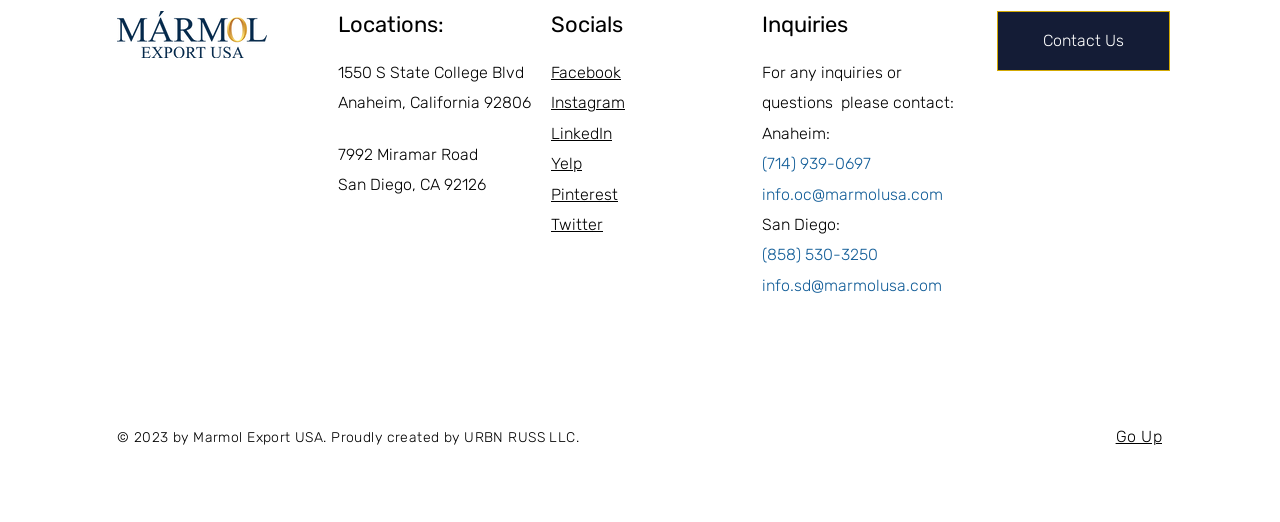How many locations are listed?
Please answer the question with a single word or phrase, referencing the image.

2